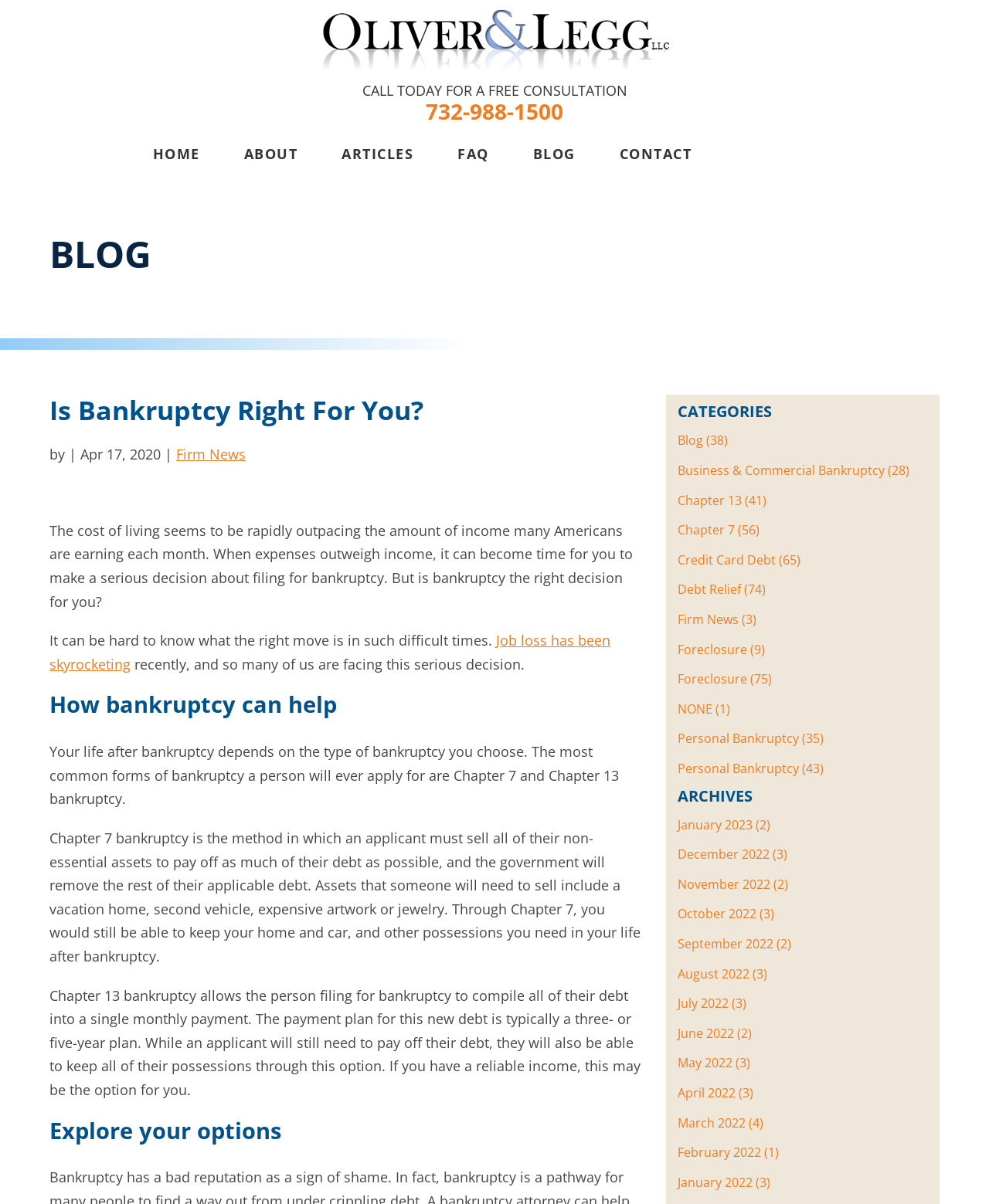Mark the bounding box of the element that matches the following description: "May 2022".

[0.685, 0.876, 0.741, 0.89]